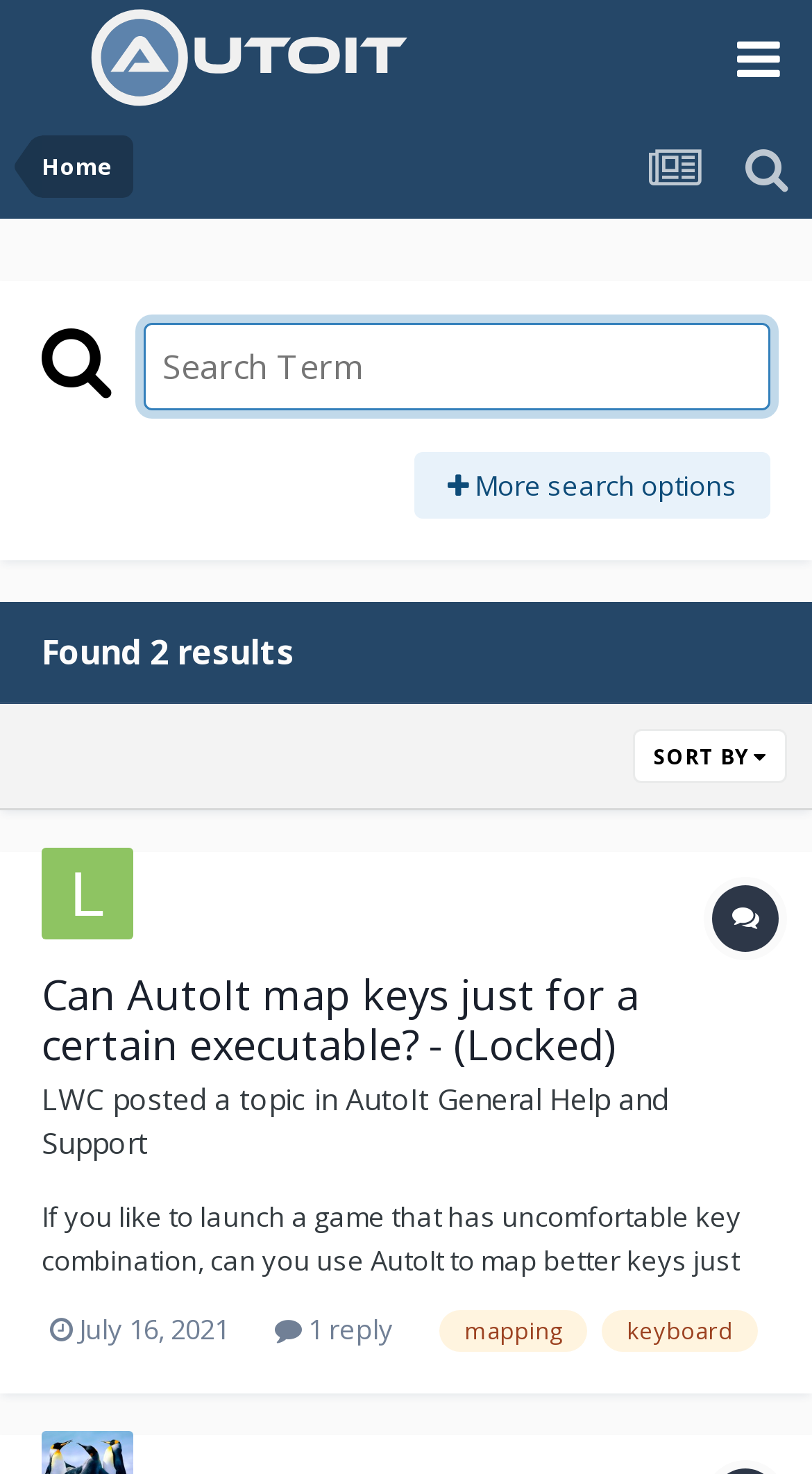Using the element description: "Kontakt", determine the bounding box coordinates for the specified UI element. The coordinates should be four float numbers between 0 and 1, [left, top, right, bottom].

None